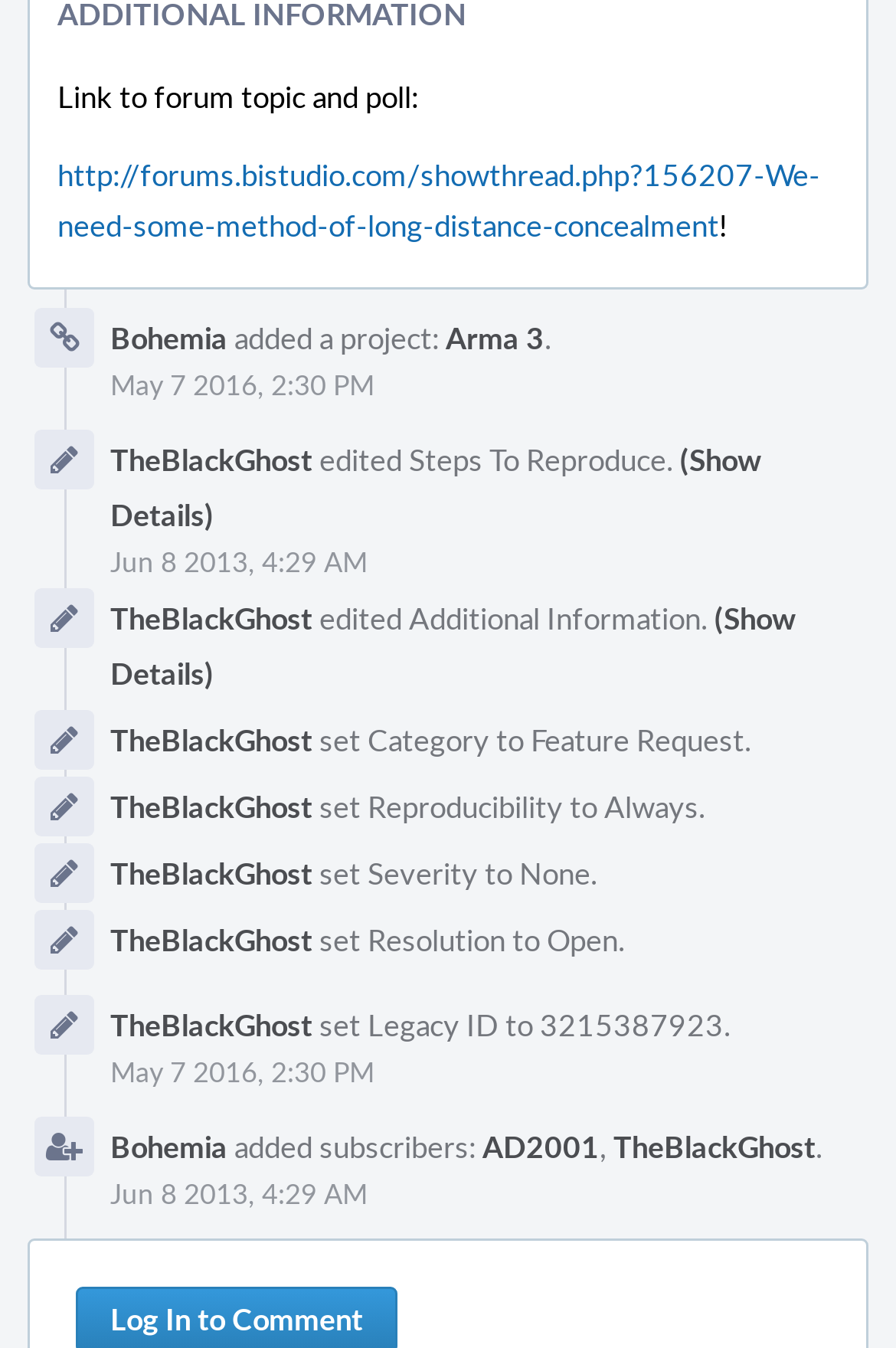From the given element description: "Global", find the bounding box for the UI element. Provide the coordinates as four float numbers between 0 and 1, in the order [left, top, right, bottom].

None